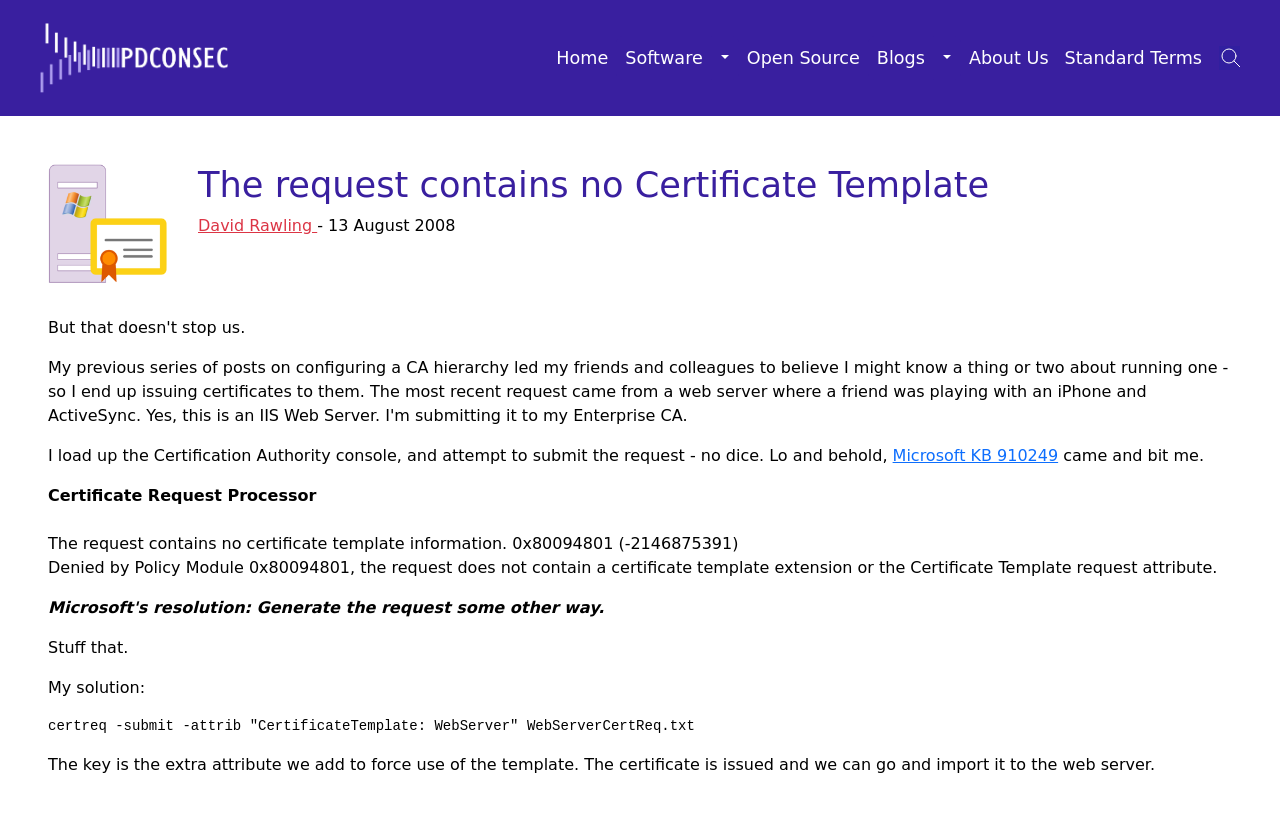Find and specify the bounding box coordinates that correspond to the clickable region for the instruction: "Click on the 'Search this site' button".

[0.945, 0.056, 0.969, 0.086]